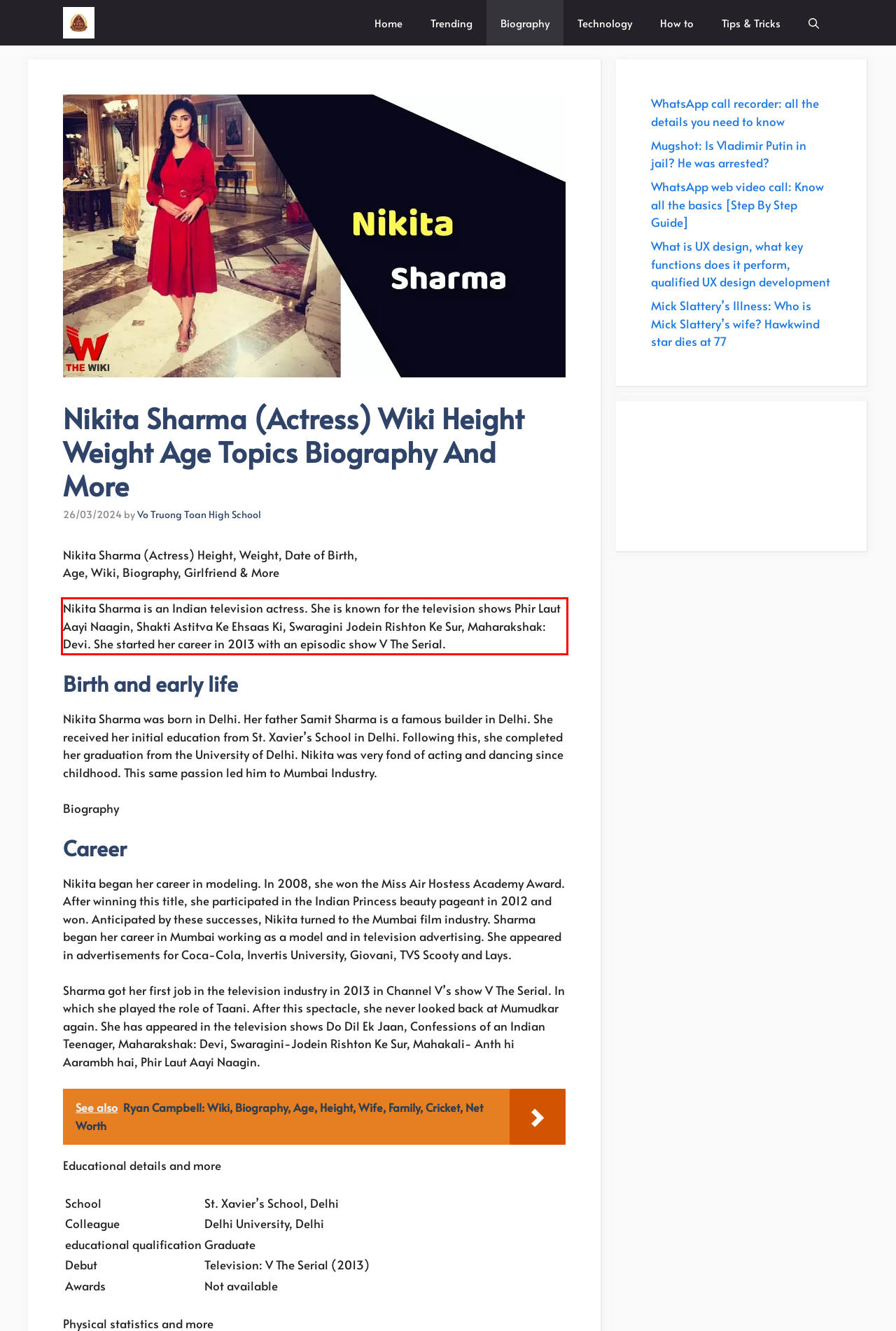Identify the text inside the red bounding box in the provided webpage screenshot and transcribe it.

Nikita Sharma is an Indian television actress. She is known for the television shows Phir Laut Aayi Naagin, Shakti Astitva Ke Ehsaas Ki, Swaragini Jodein Rishton Ke Sur, Maharakshak: Devi. She started her career in 2013 with an episodic show V The Serial.